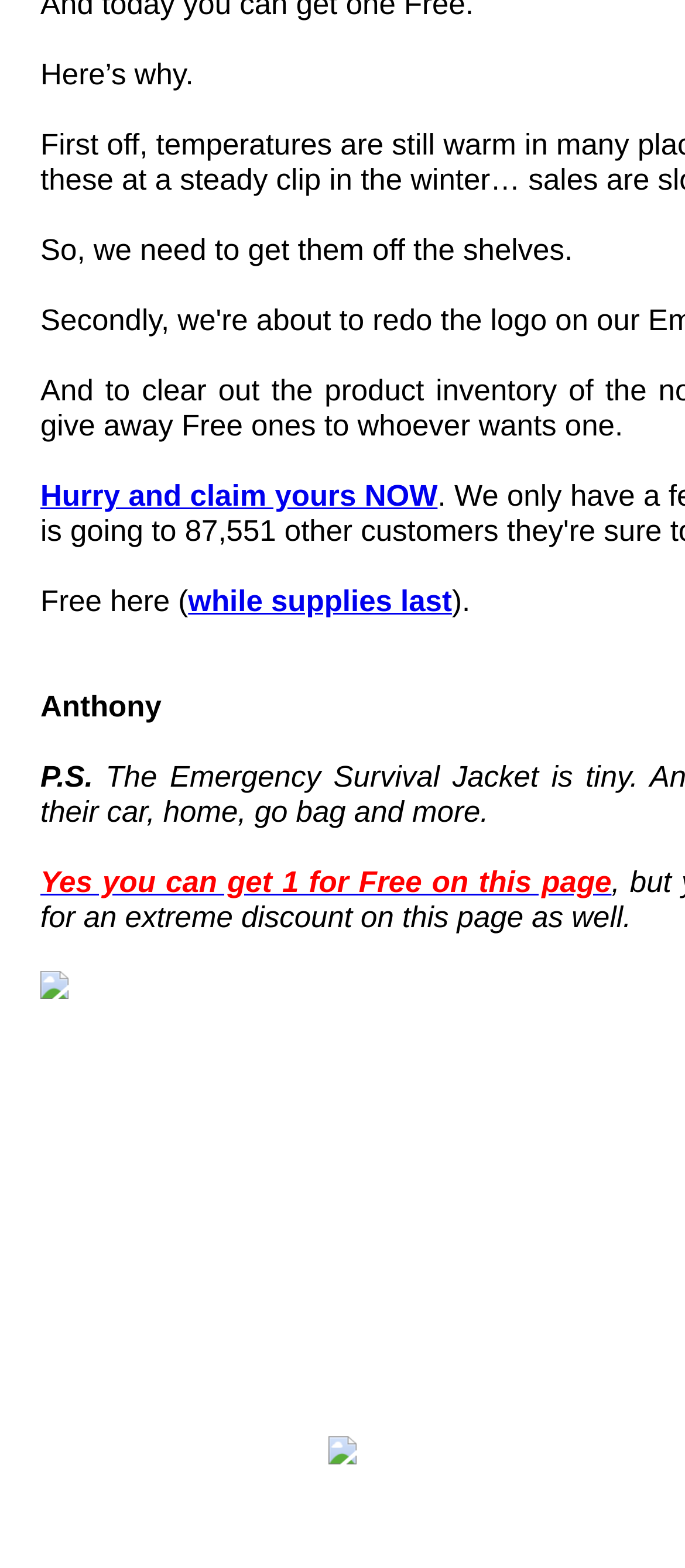Respond to the following query with just one word or a short phrase: 
What is the tone of the message?

Urgent